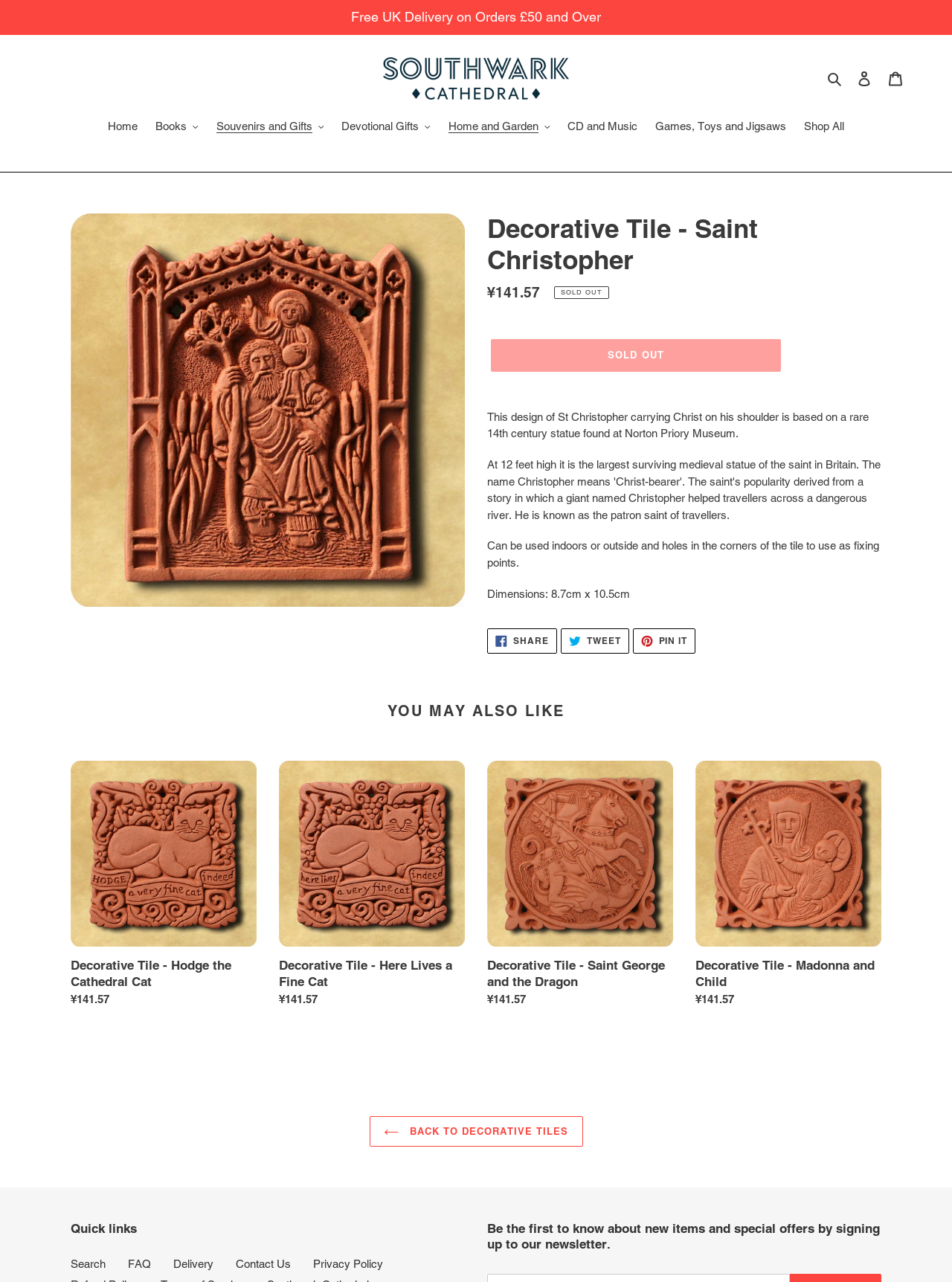Provide a comprehensive caption for the webpage.

This webpage is an online shop selling decorative tiles, specifically featuring a product called "Decorative Tile - Saint Christopher". At the top of the page, there is a navigation menu with links to "Home", "Books", "Souvenirs and Gifts", and other categories. Below the navigation menu, there is a search bar and a link to the shopping cart.

The main content of the page is dedicated to the product "Decorative Tile - Saint Christopher". There is a large image of the tile, accompanied by a heading with the product name and a description of the product. The description explains that the design is based on a rare 14th-century statue found at Norton Priory Museum and provides details about the tile's dimensions and usage.

Below the product description, there are three social media links to share the product on Facebook, Twitter, and Pinterest. Following this, there is a section titled "YOU MAY ALSO LIKE" which showcases four other decorative tile products with similar designs and prices.

At the bottom of the page, there are quick links to search, FAQ, delivery information, contact us, and privacy policy. Additionally, there is a call-to-action to sign up for the newsletter to receive updates on new items and special offers.

Throughout the page, there are several buttons and links to facilitate navigation and shopping, including a "Sold out" button, a "Back to Decorative Tiles" link, and links to other products.